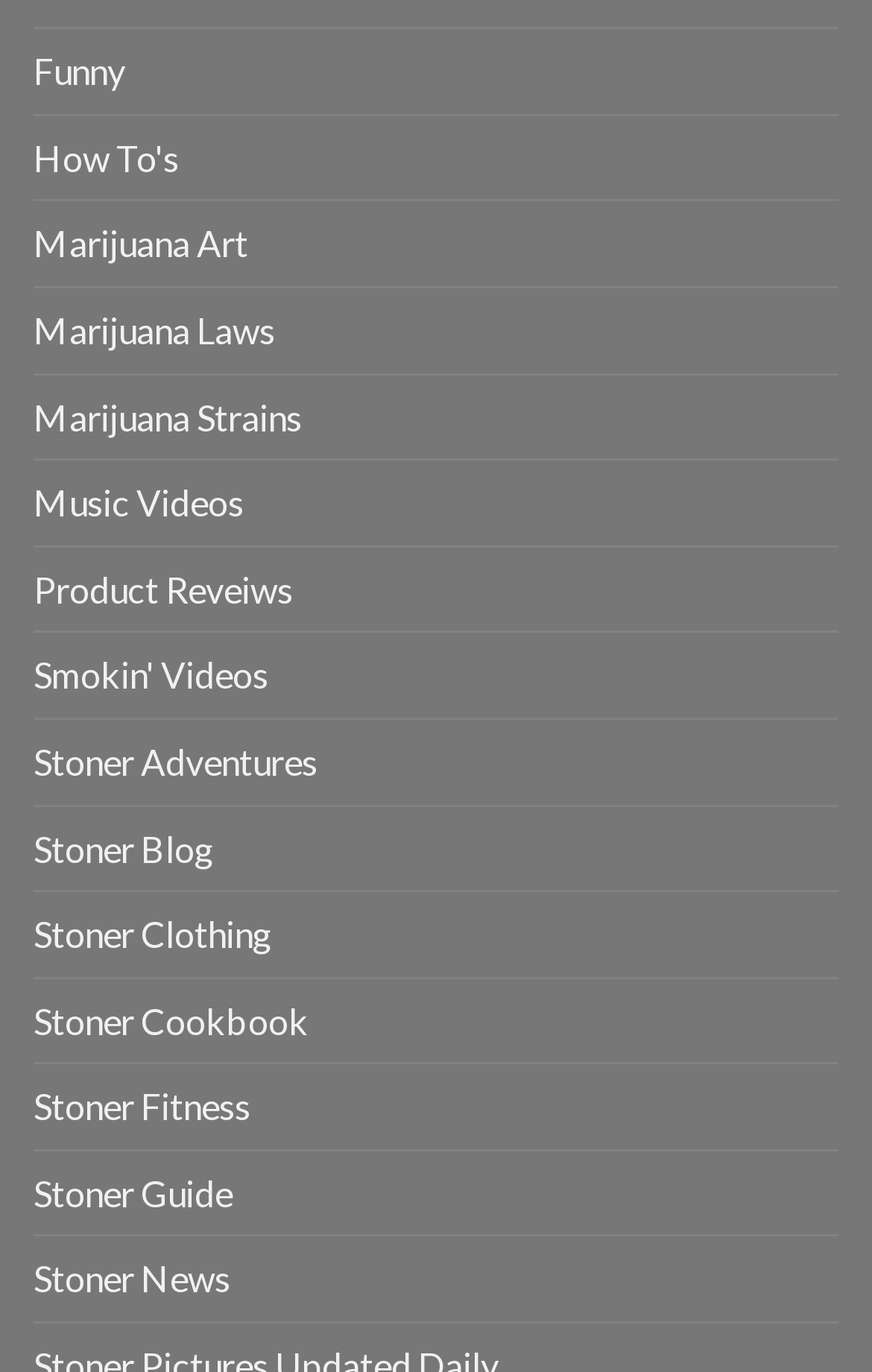Find the bounding box coordinates for the area you need to click to carry out the instruction: "Check out 'Music Videos'". The coordinates should be four float numbers between 0 and 1, indicated as [left, top, right, bottom].

[0.038, 0.336, 0.279, 0.397]